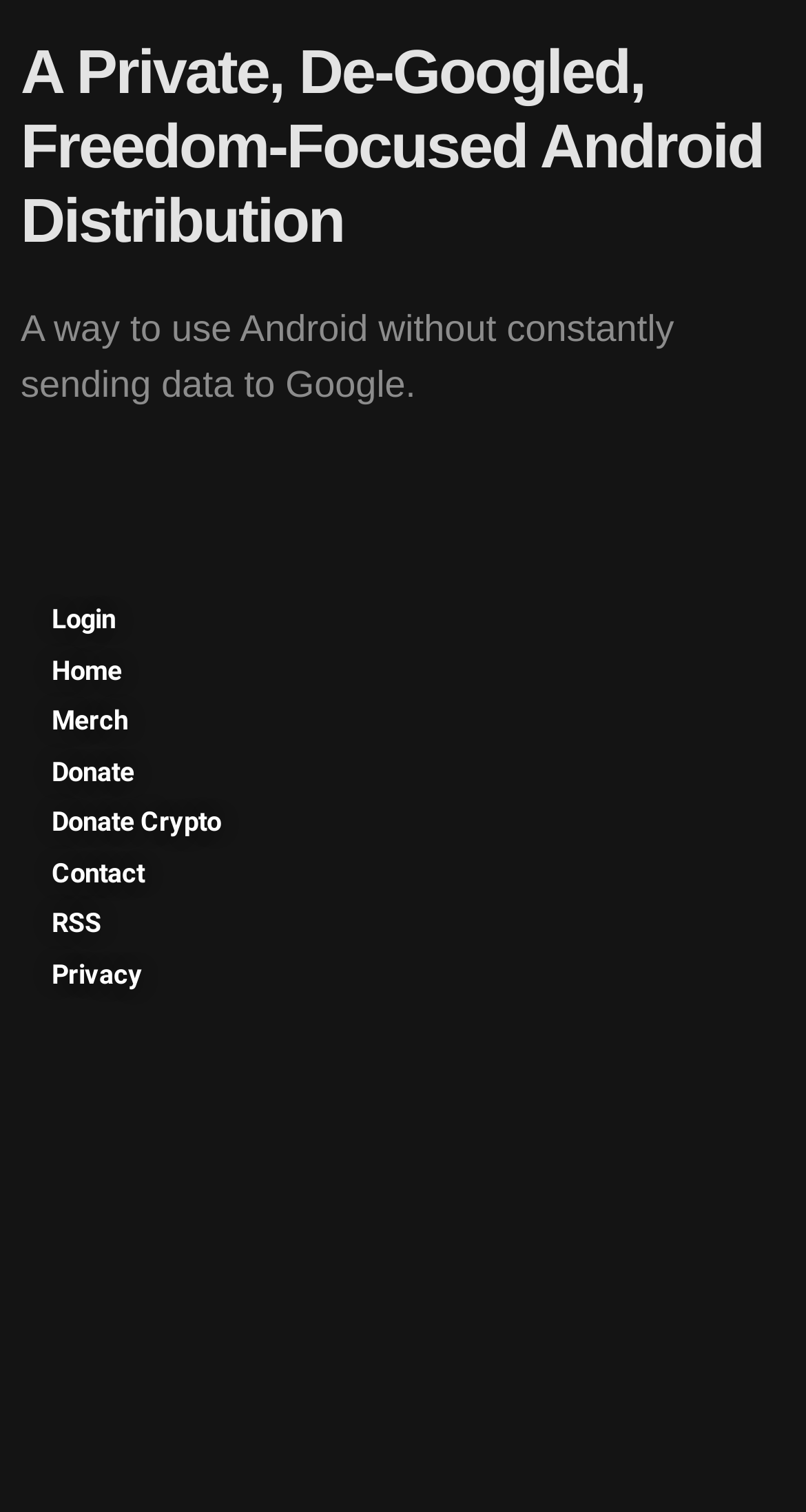Answer with a single word or phrase: 
What is the position of the 'Donate' link relative to the 'Login' link?

Below